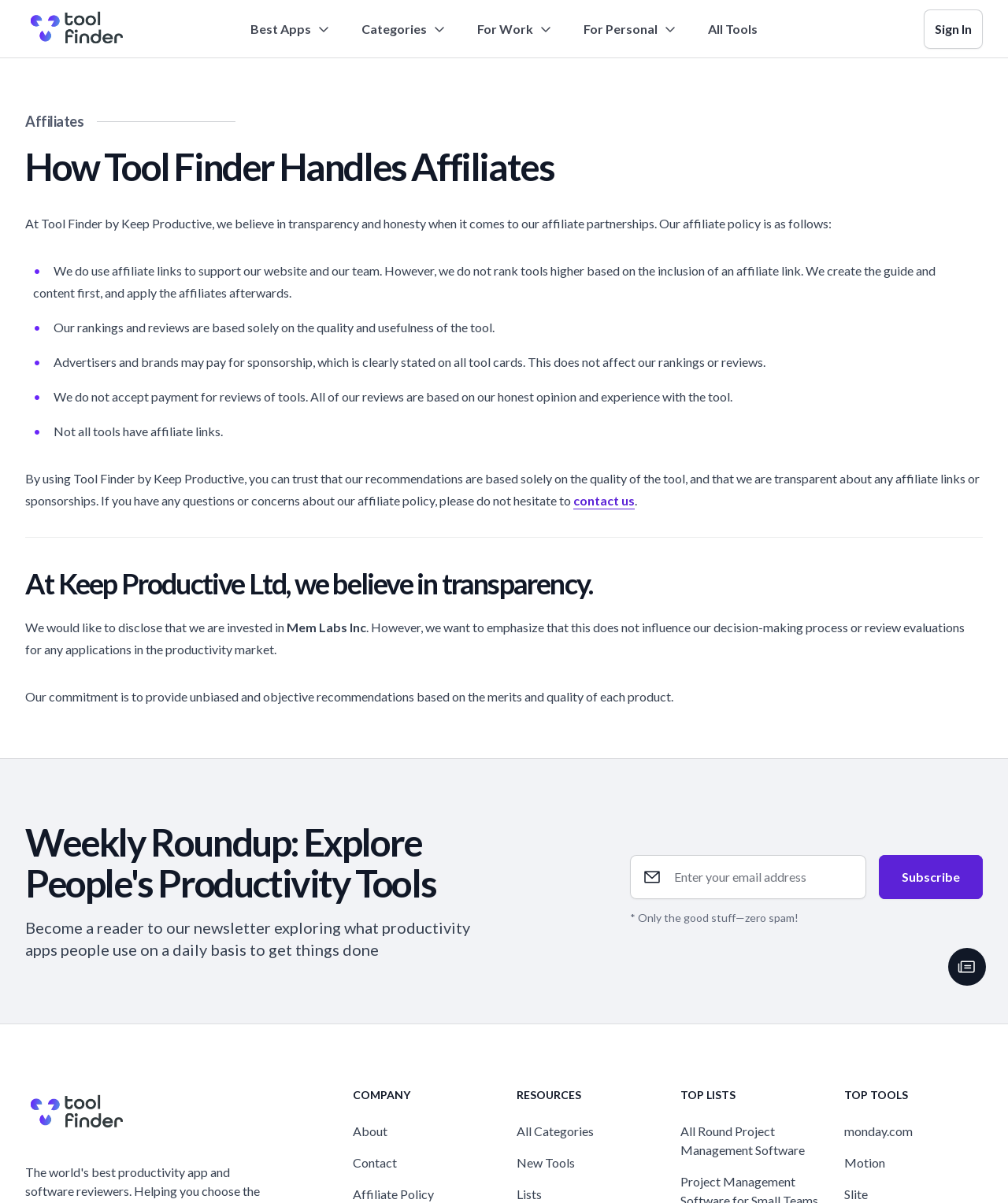Please answer the following question using a single word or phrase: 
What is the purpose of the 'Weekly Roundup' section?

Explore people's productivity tools